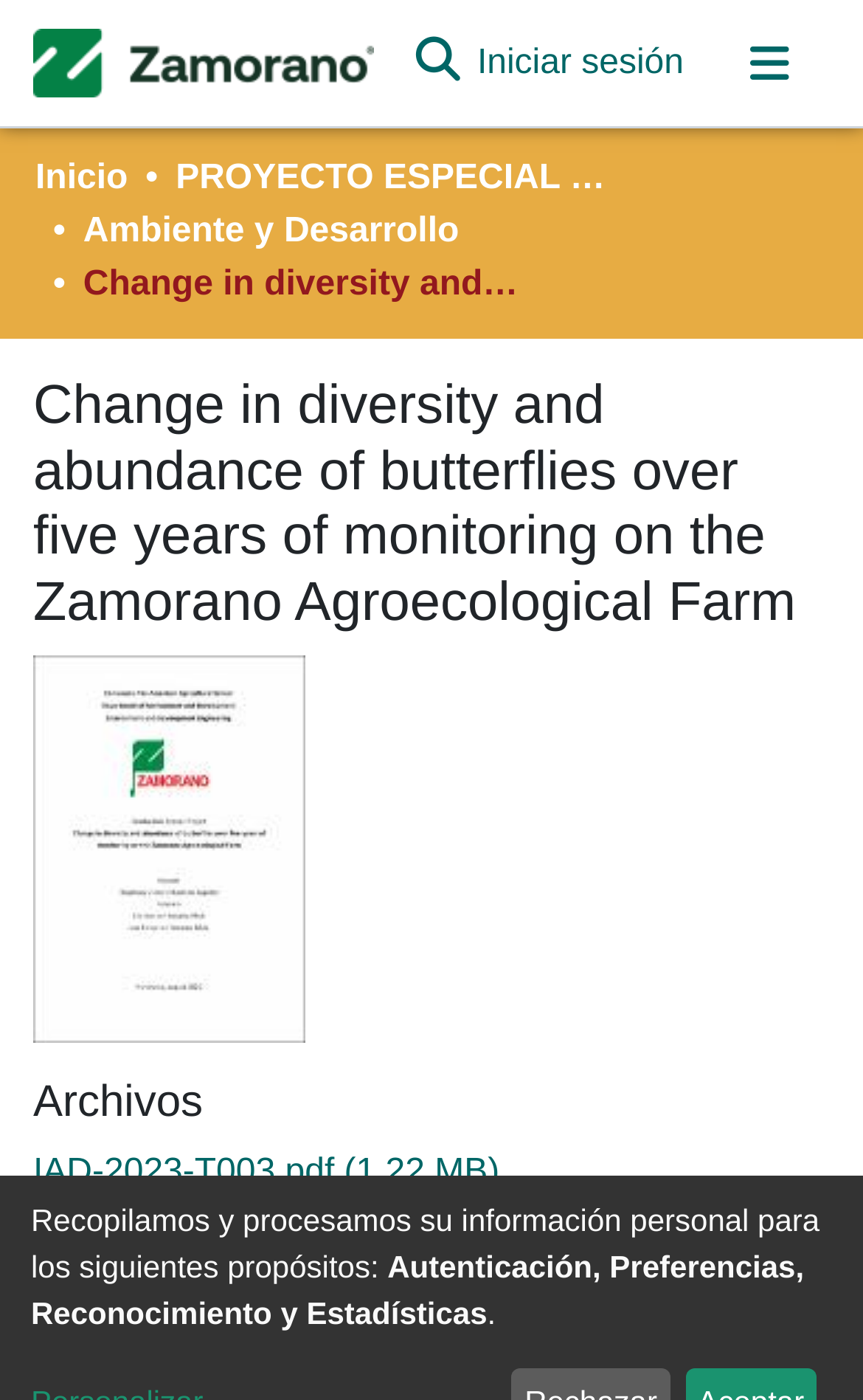Please answer the following question using a single word or phrase: 
What is the purpose of the textbox on the top?

Buscar